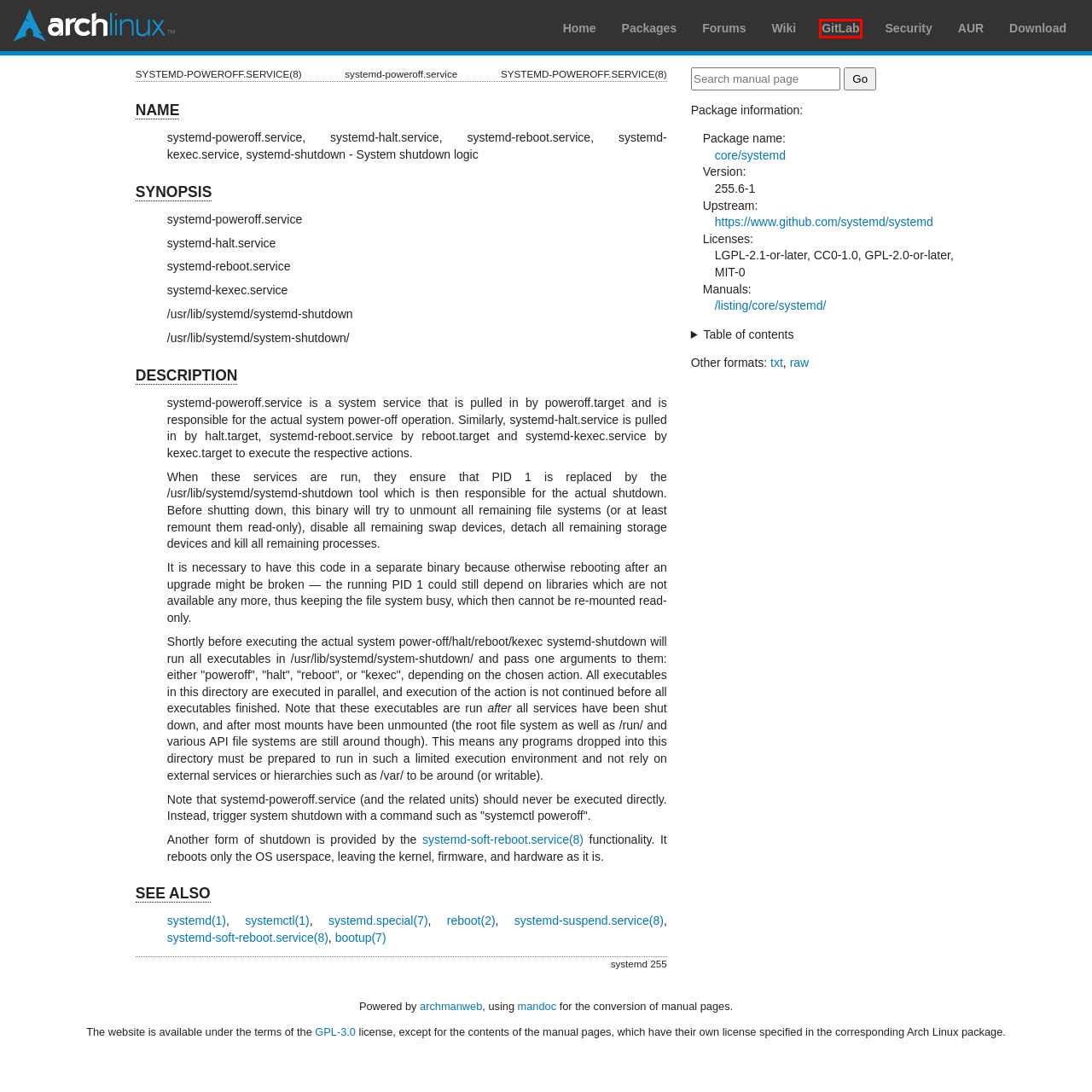Analyze the webpage screenshot with a red bounding box highlighting a UI element. Select the description that best matches the new webpage after clicking the highlighted element. Here are the options:
A. Vulnerable issues - Arch Linux
B. Arch Linux · GitLab
C. AUR (en) - Home
D. Arch Linux - systemd 255.6-1 (x86_64)
E. ArchWiki
F. Arch Linux Forums
G. Arch Linux / archmanweb · GitLab
H. mandoc | UNIX manpage compiler

B